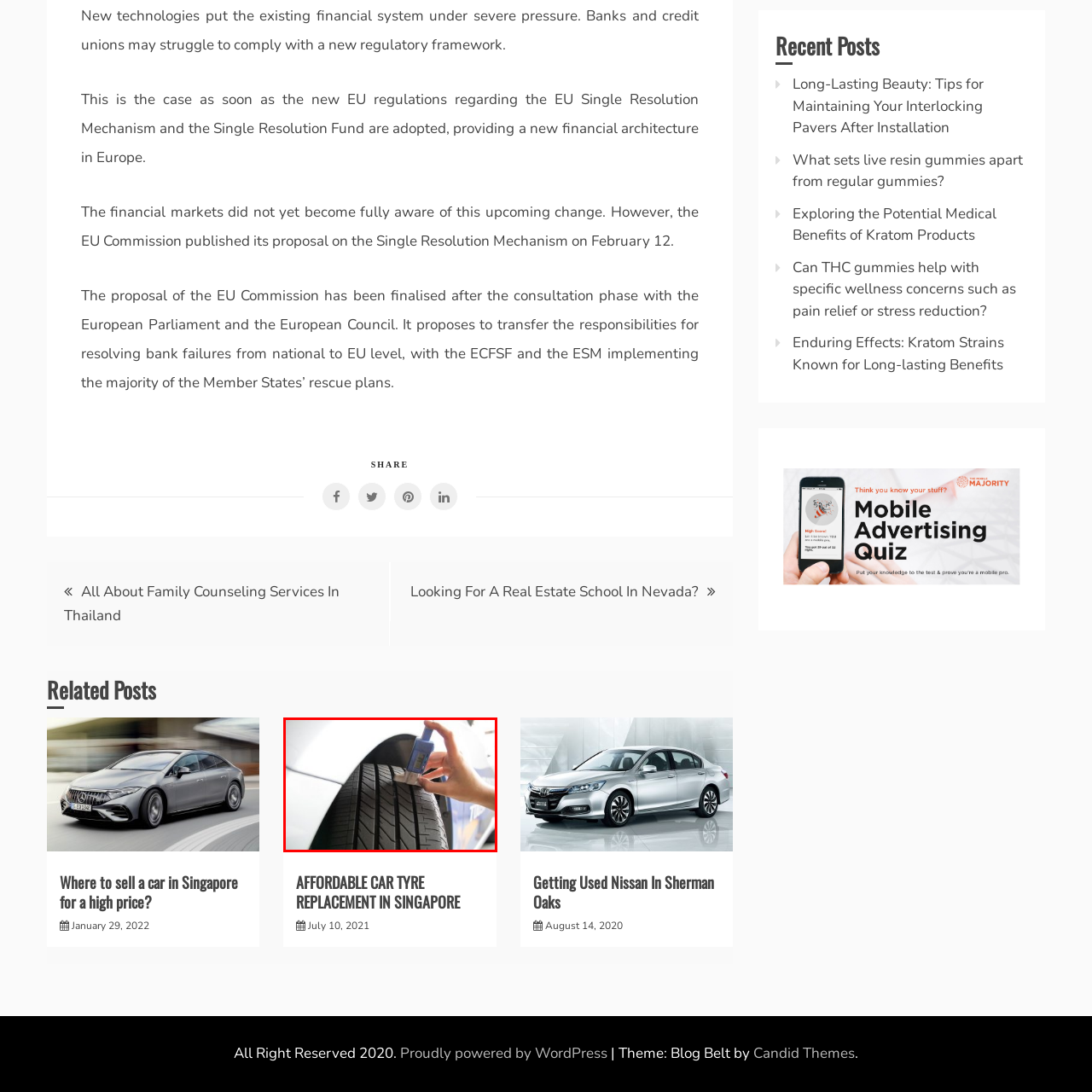Describe thoroughly what is shown in the red-bordered area of the image.

The image showcases a close-up view of a hand measuring the tread depth of a car tire using a digital caliper. This tool provides precise readings essential for assessing tire health and safety. Proper tread depth is crucial for maintaining optimal traction and handling on the road, especially in varying weather conditions. The background features part of a vehicle, emphasizing the context of automotive maintenance and the importance of regular tire inspections. The image likely relates to the topic of tire replacement services, highlighting the need for vehicle owners to ensure their tires are in good condition for safe driving.